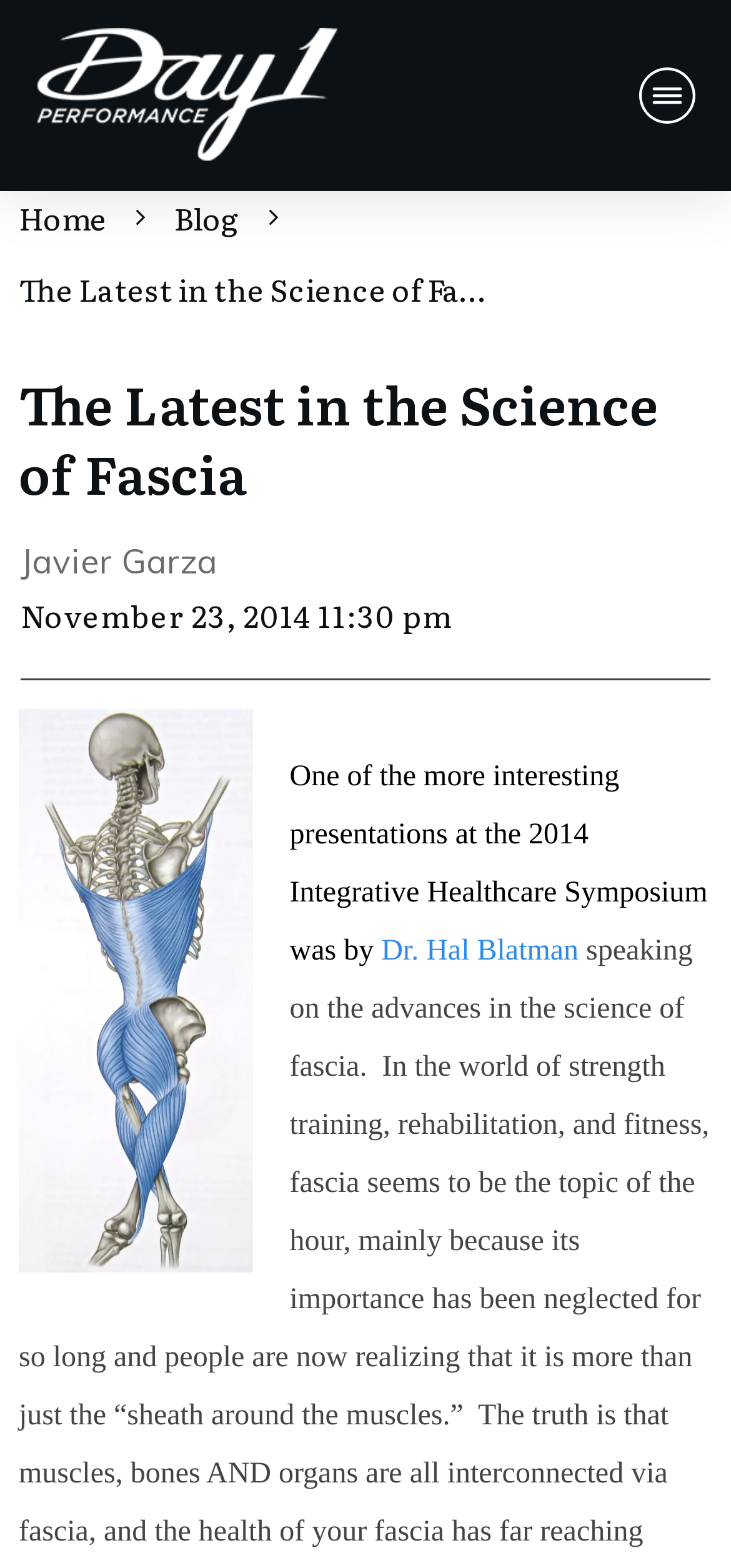Use the details in the image to answer the question thoroughly: 
What is the name of the speaker?

The speaker's name can be found in the text 'One of the more interesting presentations at the 2014 Integrative Healthcare Symposium was by Dr. Hal Blatman...' which is located in the main content area of the webpage.